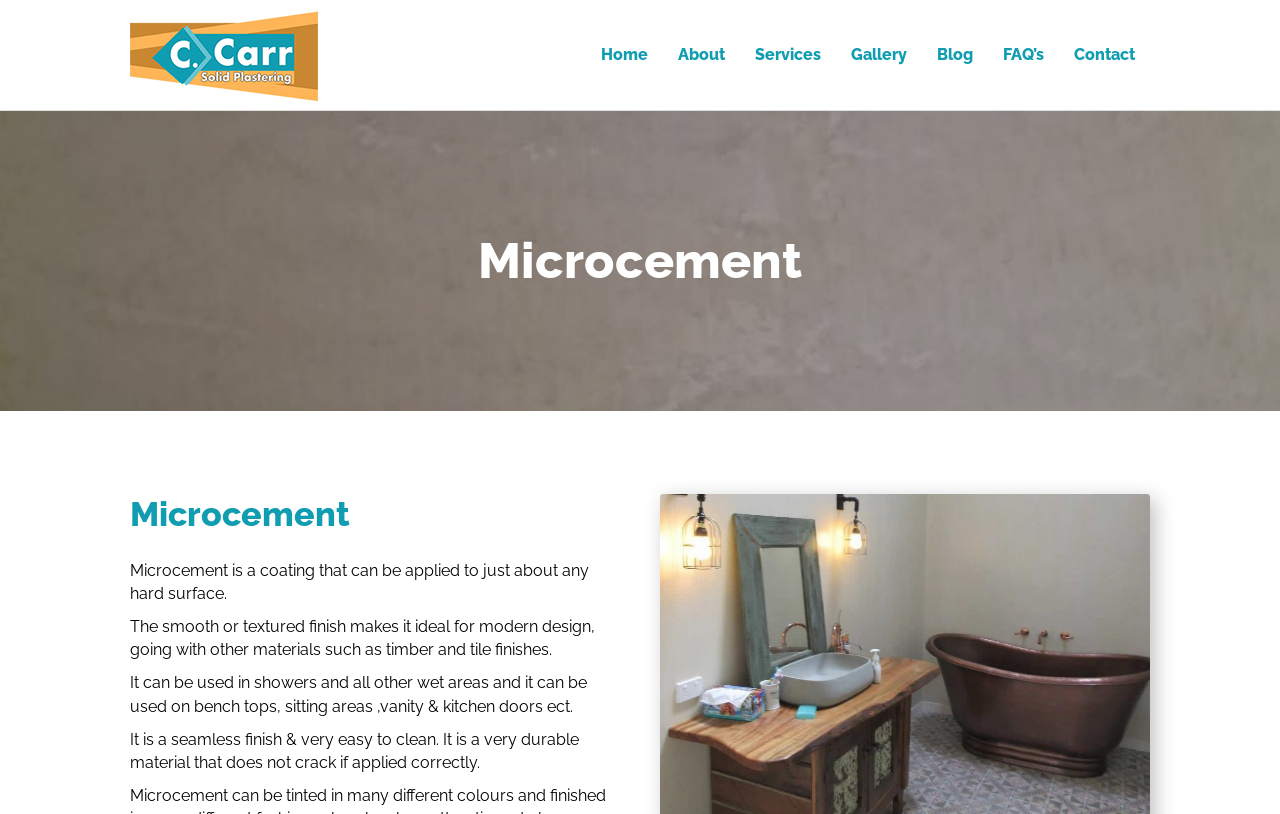Describe in detail what you see on the webpage.

The webpage is about Microcement, a coating that can be applied to various hard surfaces. At the top left, there is a logo image of "Central Coast Rendering" with a link to the homepage. Next to the logo, there is a navigation menu with 7 links: "Home", "About", "Services", "Gallery", "Blog", "FAQ's", and "Contact". 

Below the navigation menu, there are two headings with the same text "Microcement", one larger than the other. The larger heading is centered at the top, while the smaller one is located at the middle left. 

Below the headings, there are four paragraphs of text that describe the characteristics and uses of Microcement. The text explains that Microcement can be applied to any hard surface, has a smooth or textured finish, and is ideal for modern design. It can be used in various areas, including showers, bench tops, and kitchen doors, and is easy to clean and durable.